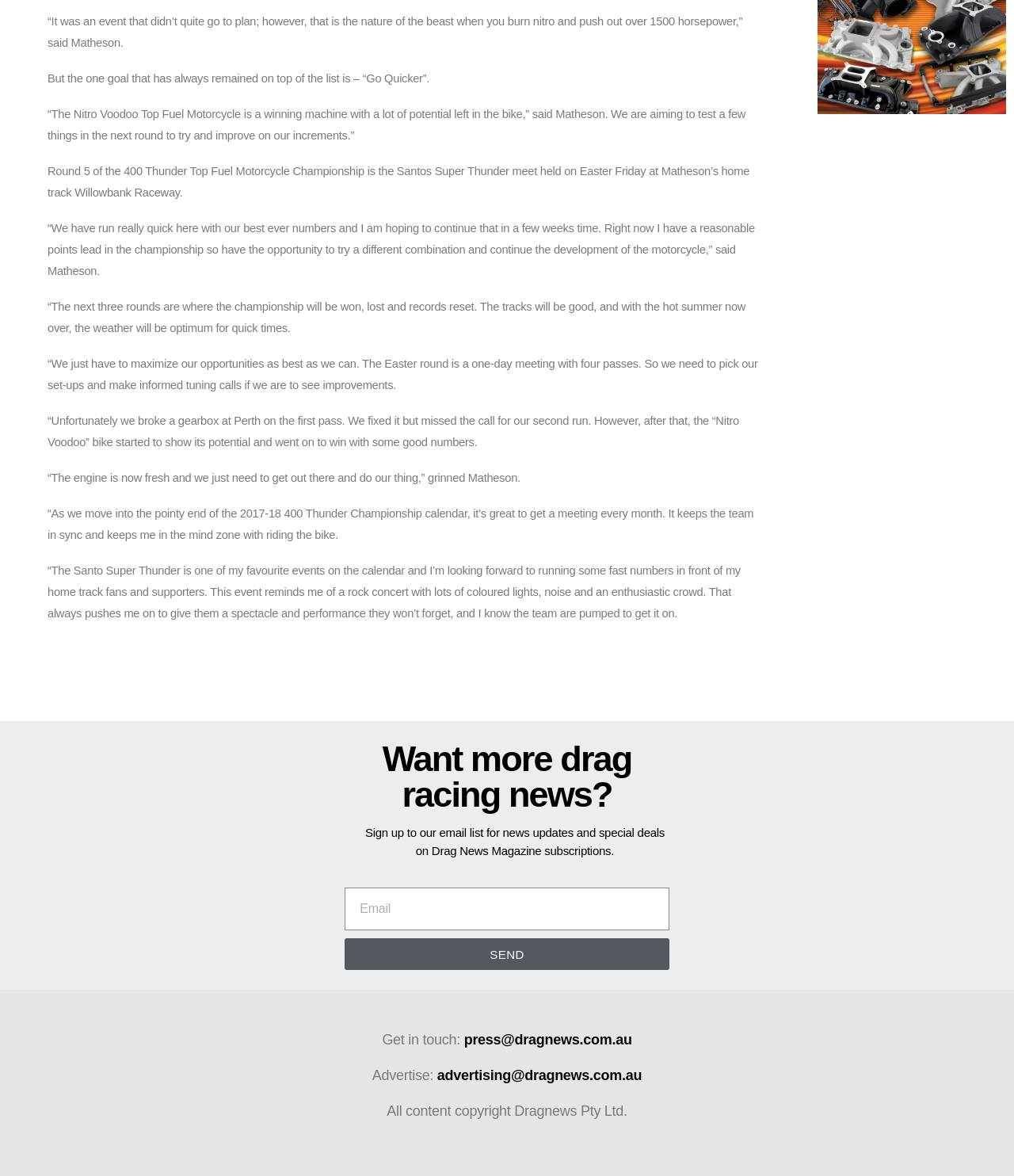What is the name of the event mentioned in the article?
Using the image as a reference, give a one-word or short phrase answer.

Santos Super Thunder